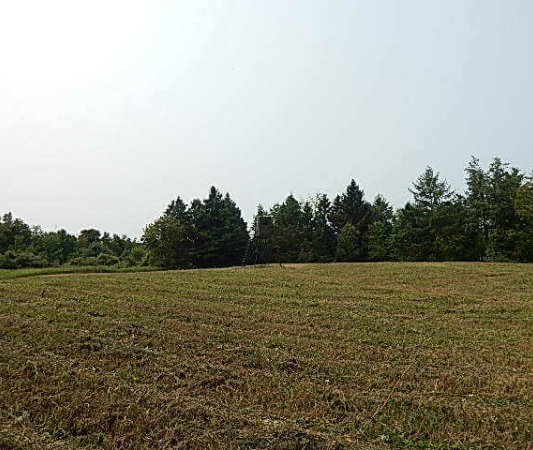What type of environment does the land provide?
Answer with a single word or short phrase according to what you see in the image.

Tranquil environment amidst nature